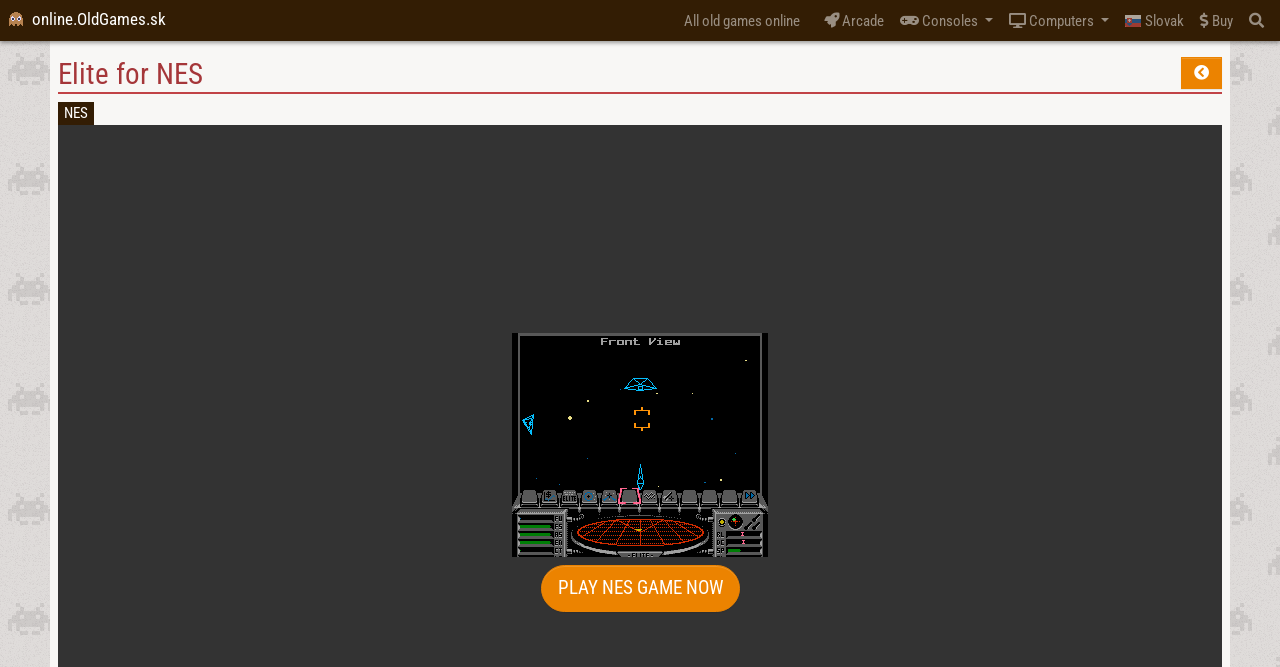Provide a single word or phrase answer to the question: 
How many buttons are there in the top navigation bar?

4